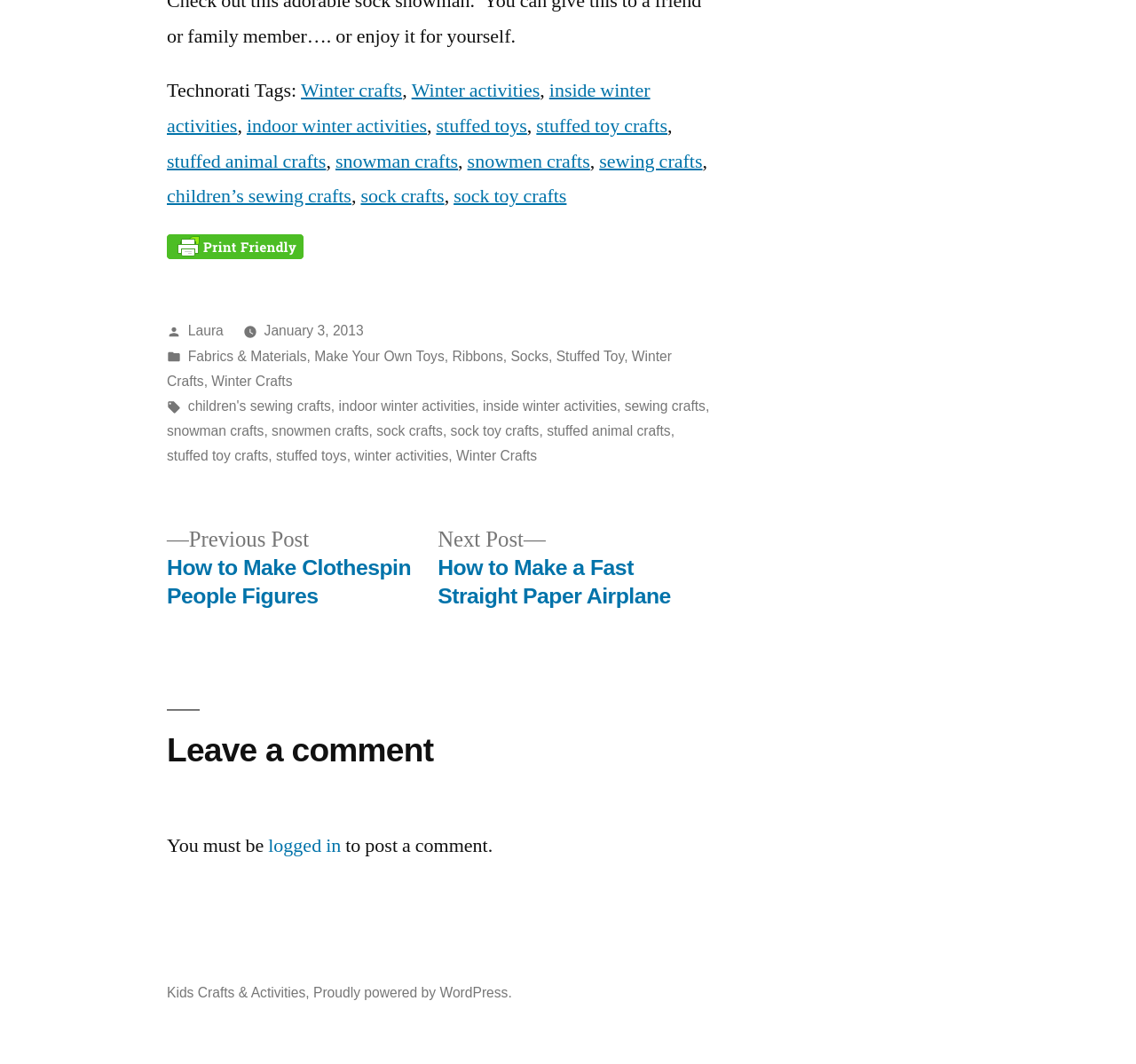Please pinpoint the bounding box coordinates for the region I should click to adhere to this instruction: "Explore the 'Make Your Own Toys' category".

[0.277, 0.327, 0.391, 0.342]